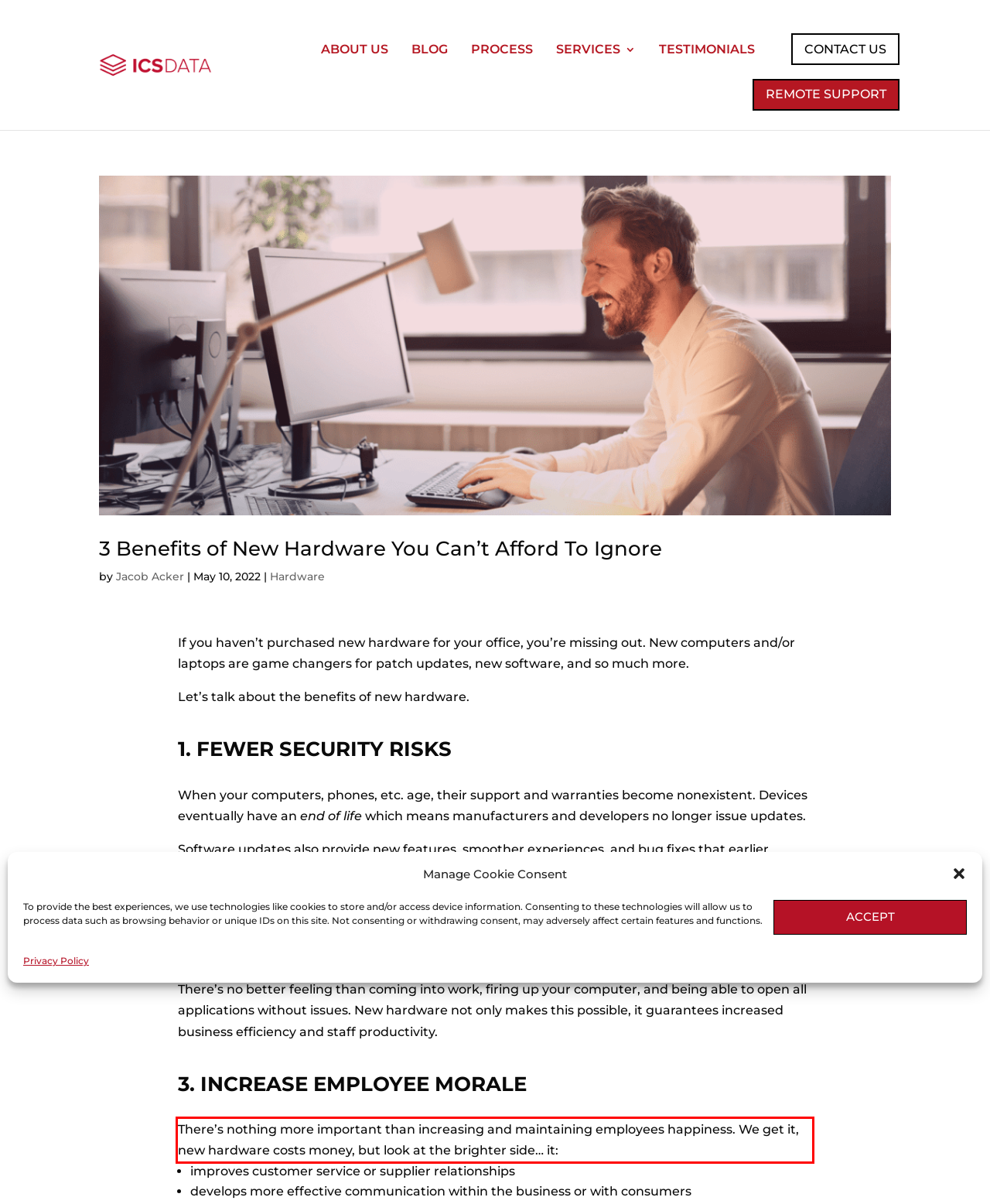Using the webpage screenshot, recognize and capture the text within the red bounding box.

There’s nothing more important than increasing and maintaining employees happiness. We get it, new hardware costs money, but look at the brighter side… it: